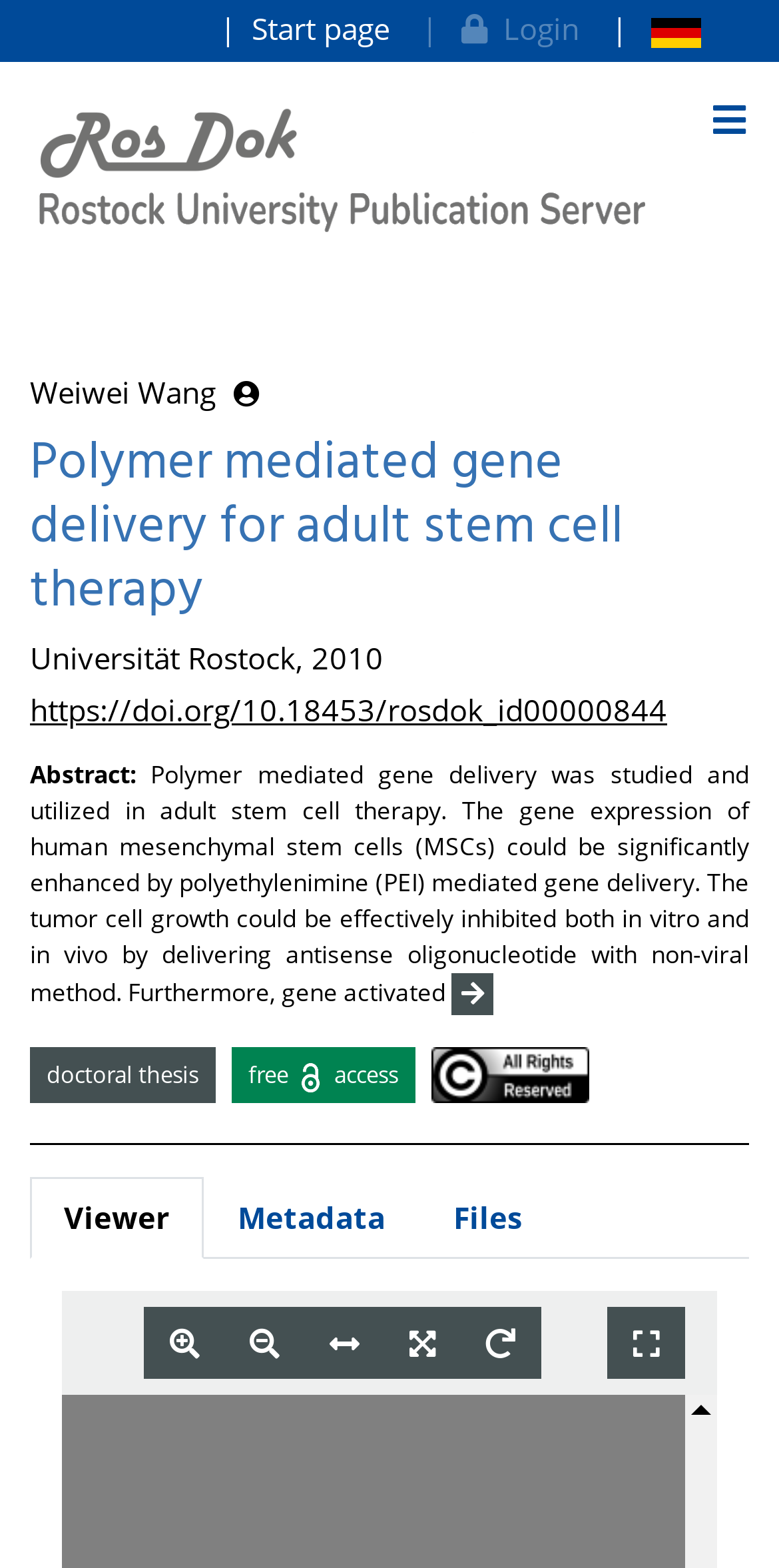Give a one-word or short-phrase answer to the following question: 
What is the name of the author?

Weiwei Wang